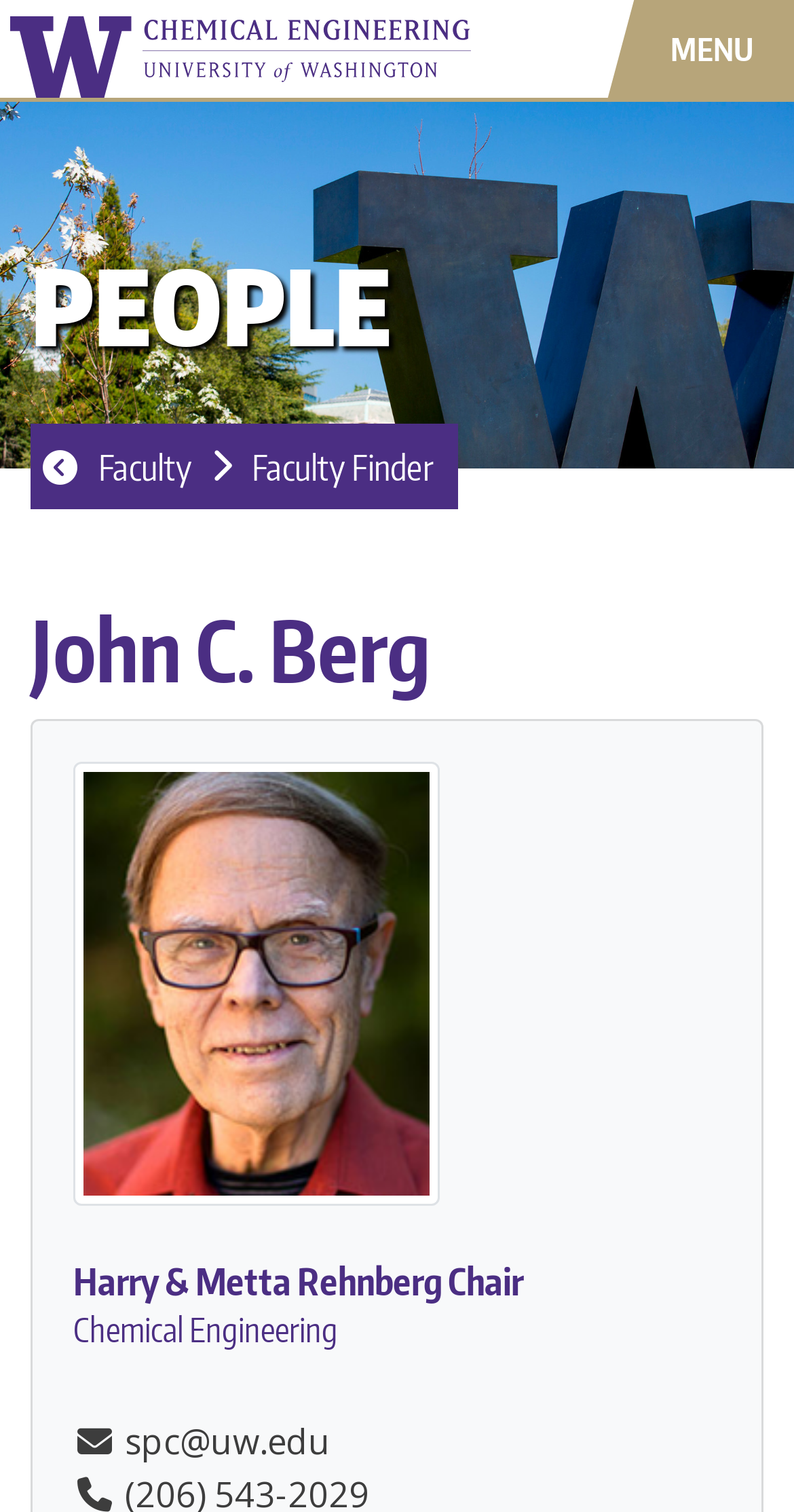Provide a brief response using a word or short phrase to this question:
What is the name of the chair held by John C. Berg?

Harry & Metta Rehnberg Chair